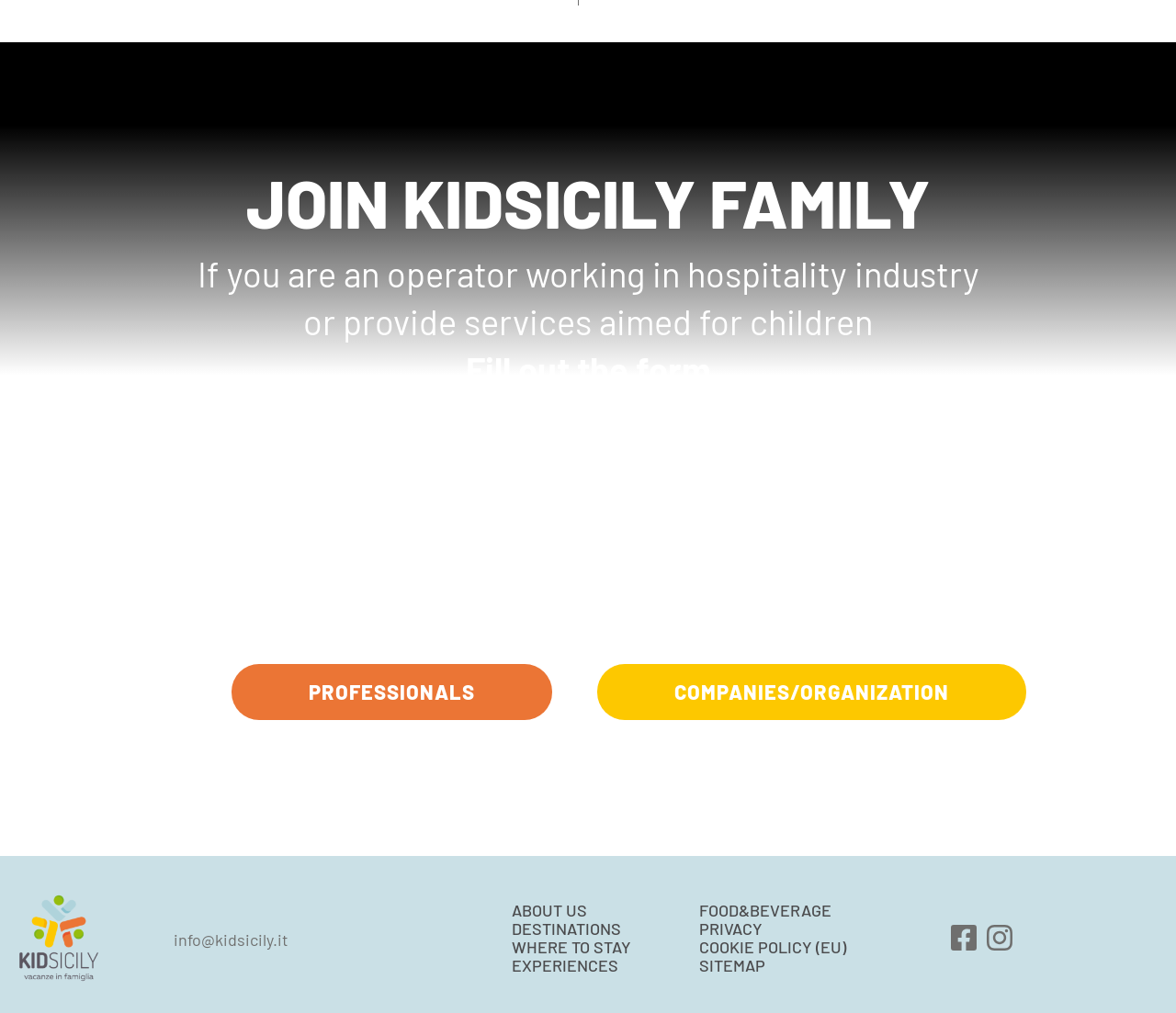What is the name of the family vacation service?
Please provide a detailed and comprehensive answer to the question.

The name of the family vacation service can be found in the link 'KidSicily Vacanze in famiglia Sicilia' at the bottom of the webpage, which suggests that KidSicily is a service that provides family vacations in Sicily.